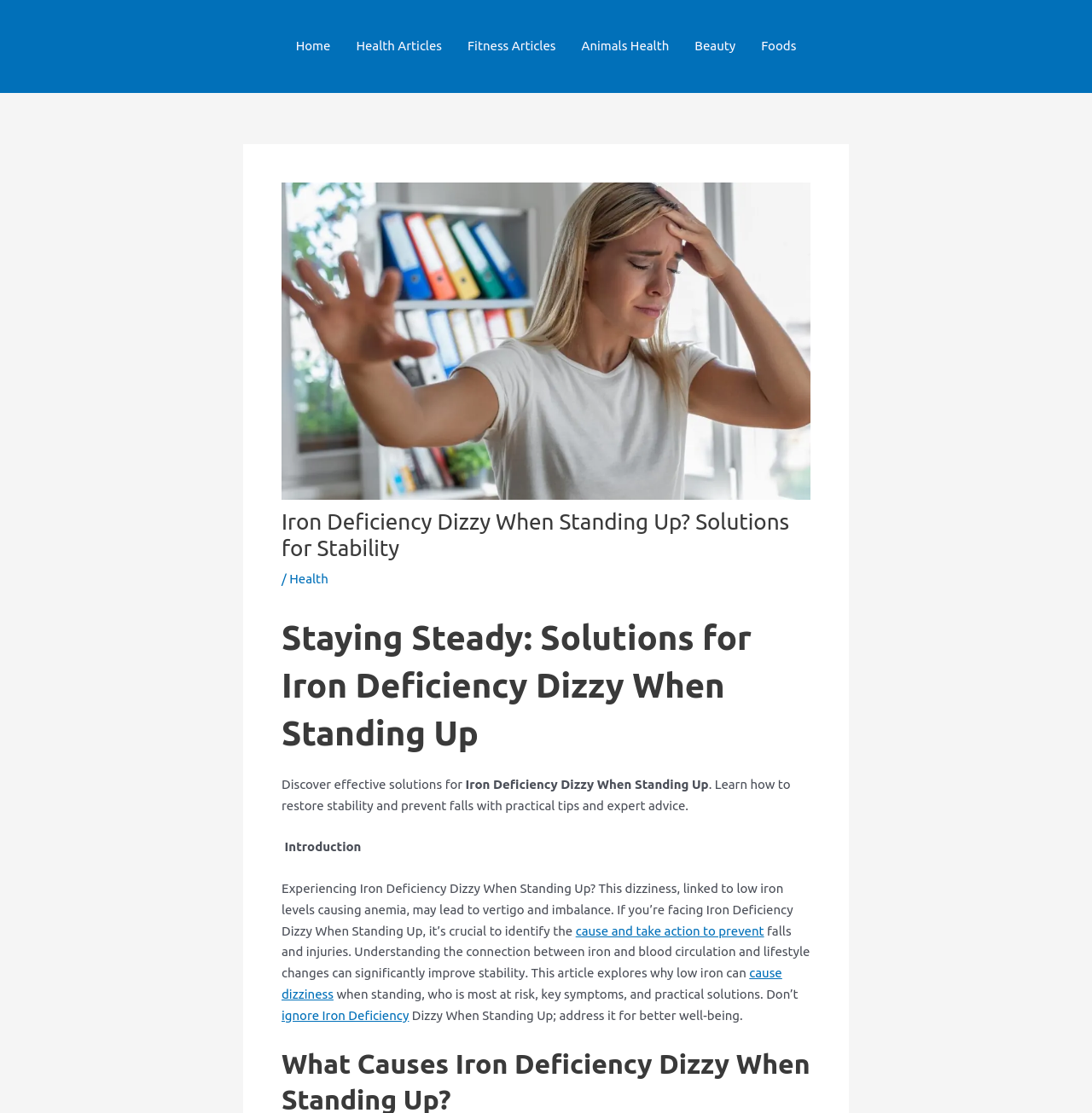With reference to the screenshot, provide a detailed response to the question below:
What is the main topic of this webpage?

Based on the heading 'Iron Deficiency Dizzy When Standing Up? Solutions for Stability' and the content of the webpage, it is clear that the main topic is about finding solutions for iron deficiency that causes dizziness when standing up.